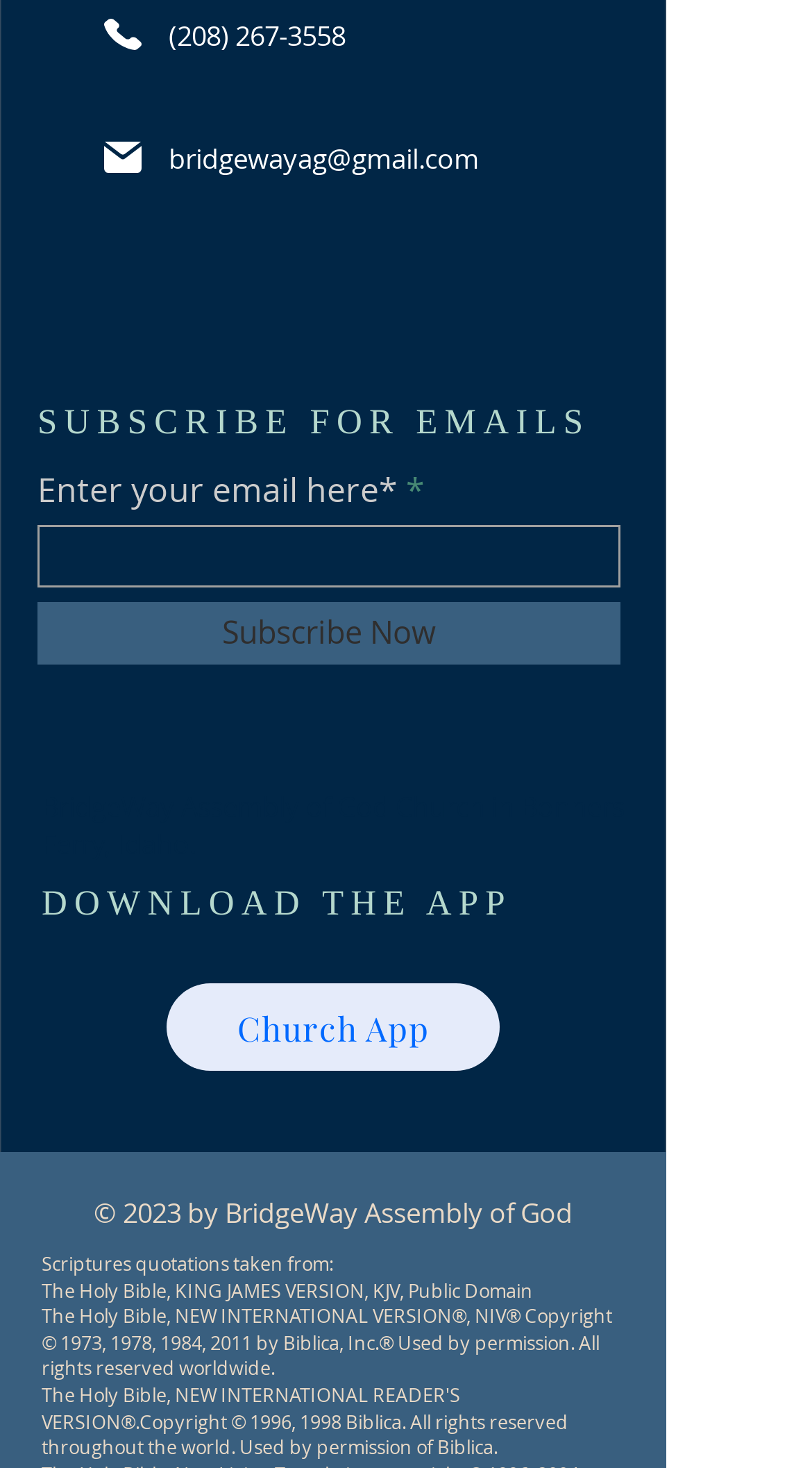Answer the following query with a single word or phrase:
How many social media links are available?

2